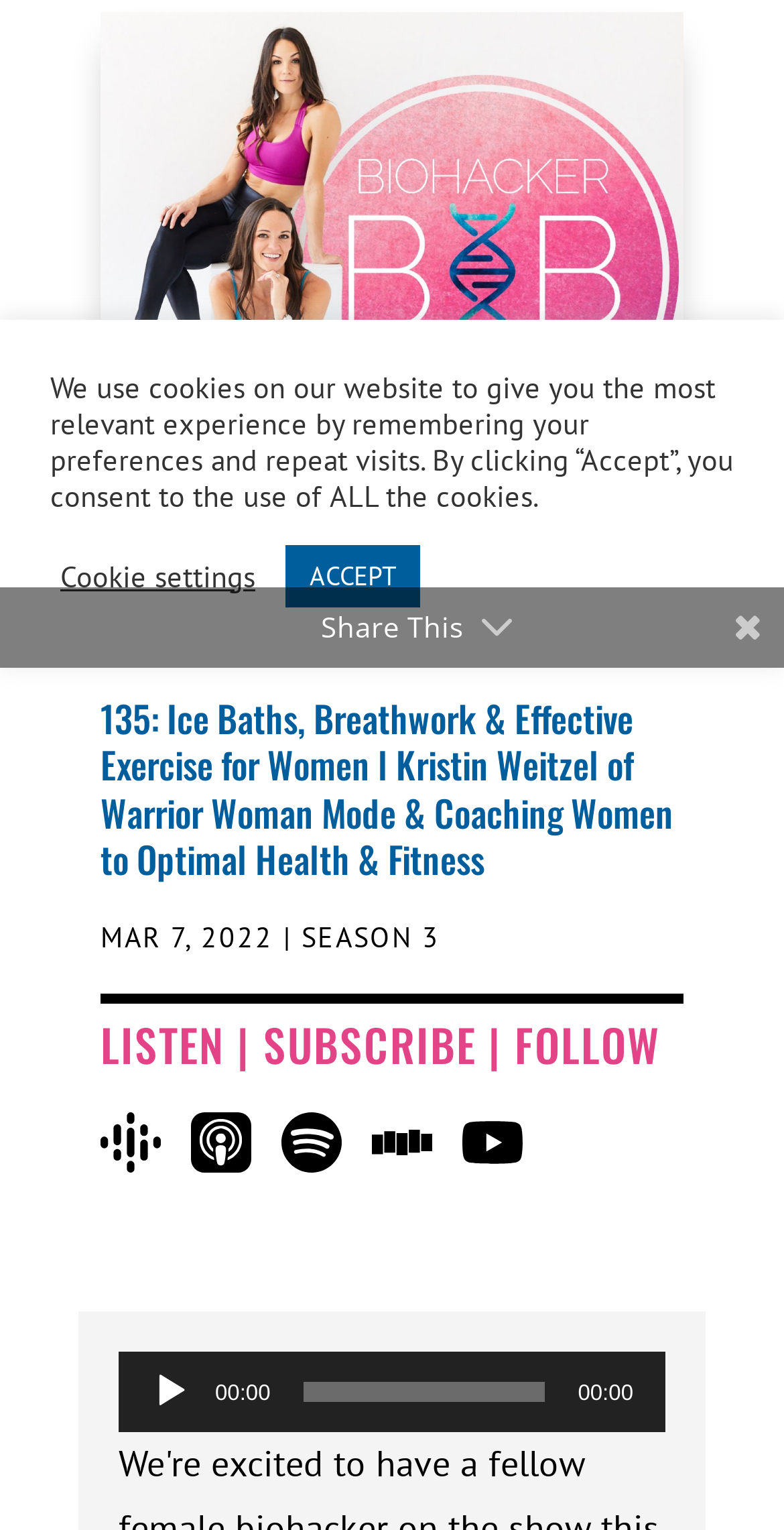Provide the bounding box for the UI element matching this description: "Stitcher".

[0.474, 0.729, 0.564, 0.759]